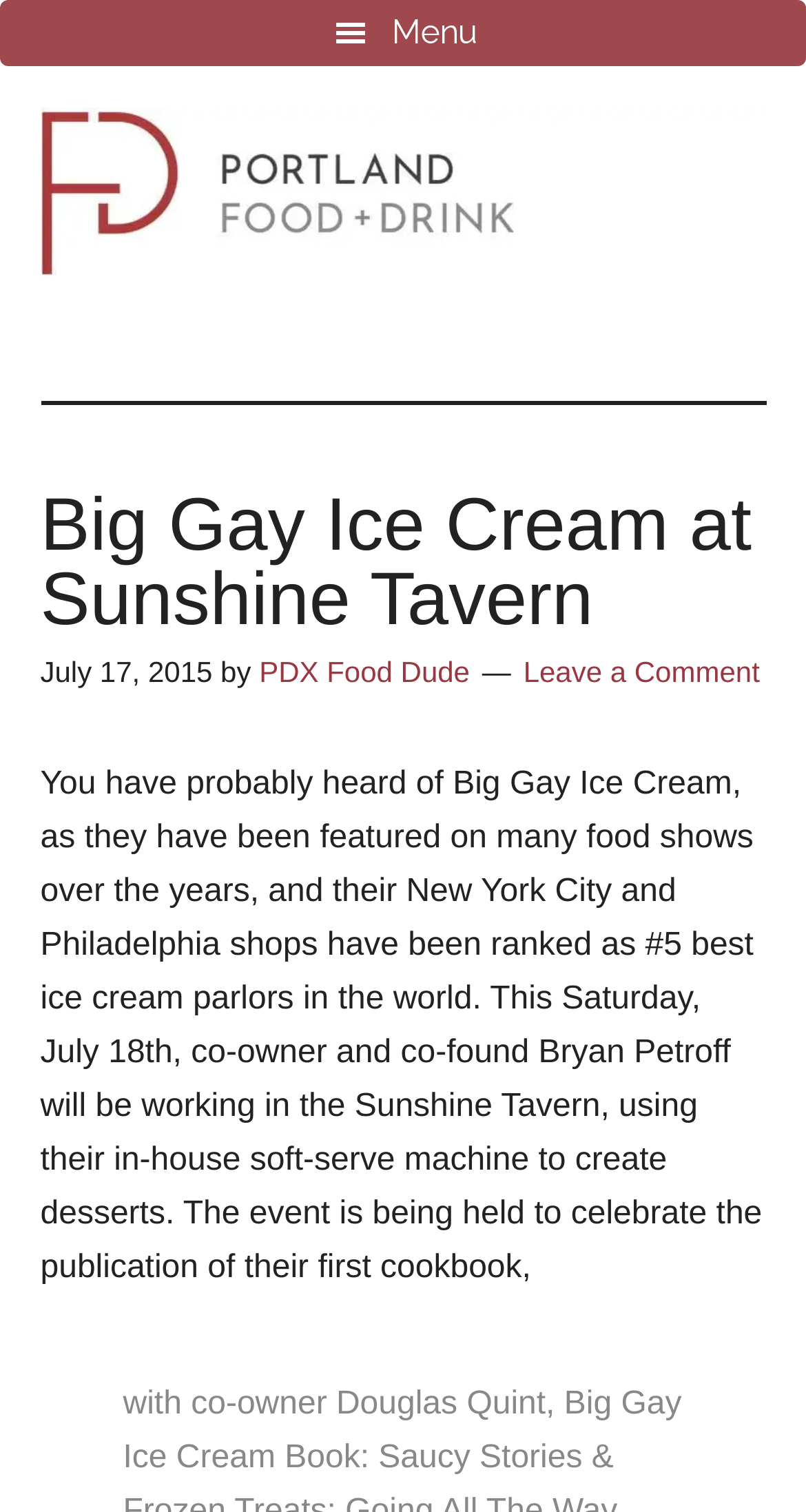Can you extract the headline from the webpage for me?

Big Gay Ice Cream at Sunshine Tavern